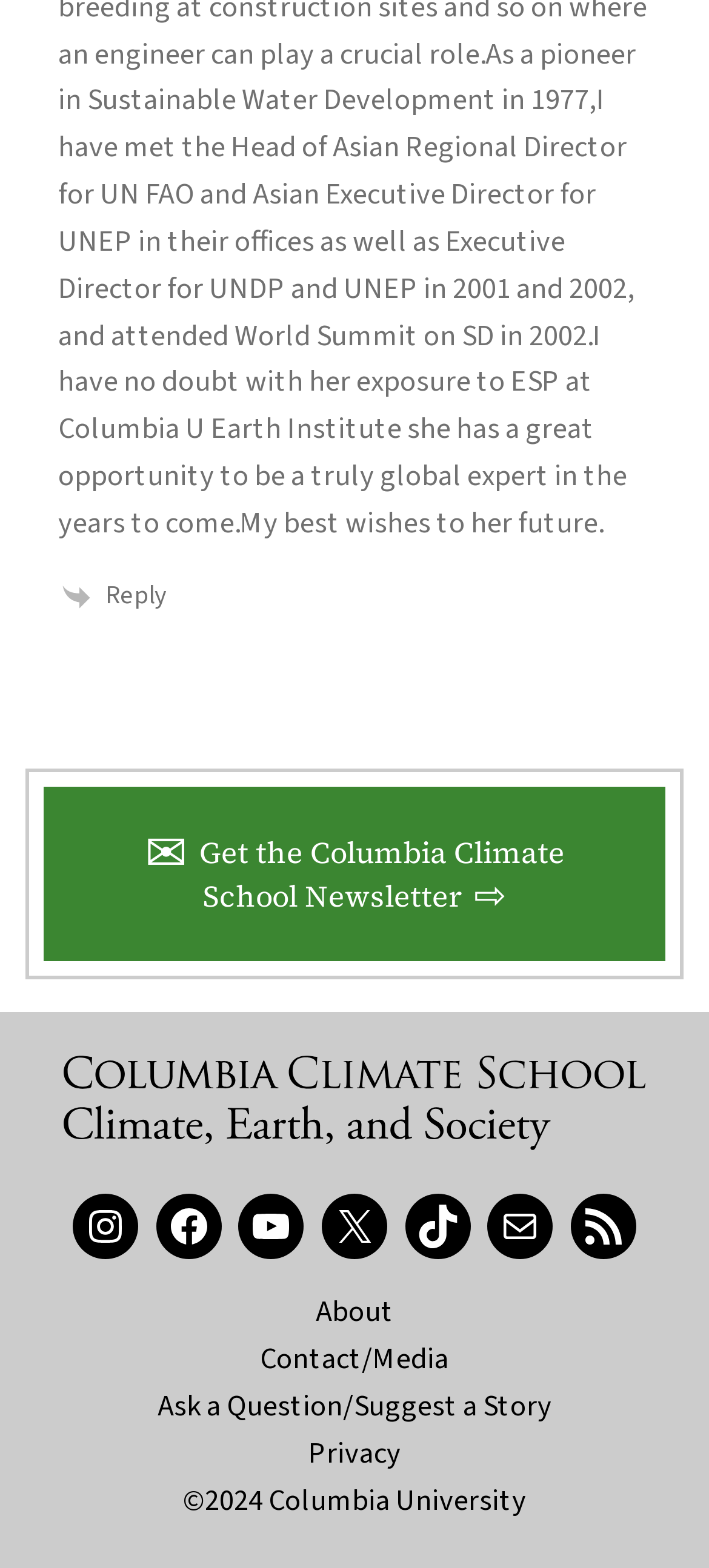What is the purpose of the 'Ask a Question/Suggest a Story' link?
Analyze the image and provide a thorough answer to the question.

The purpose of the 'Ask a Question/Suggest a Story' link can be inferred from its text content. This link is a child element of the contentinfo element with bounding box coordinates [0.222, 0.883, 0.778, 0.91].